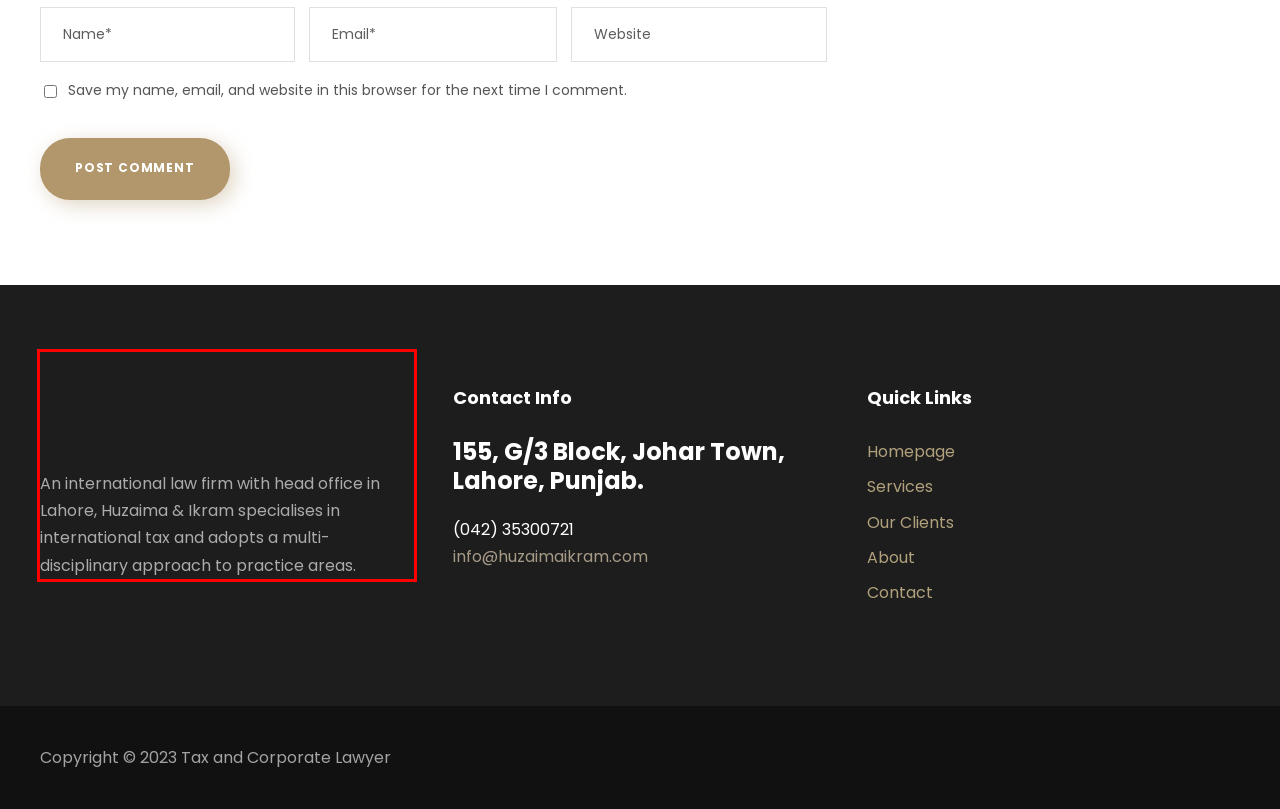Using the webpage screenshot, recognize and capture the text within the red bounding box.

An international law firm with head office in Lahore, Huzaima & Ikram specialises in international tax and adopts a multi-disciplinary approach to practice areas.